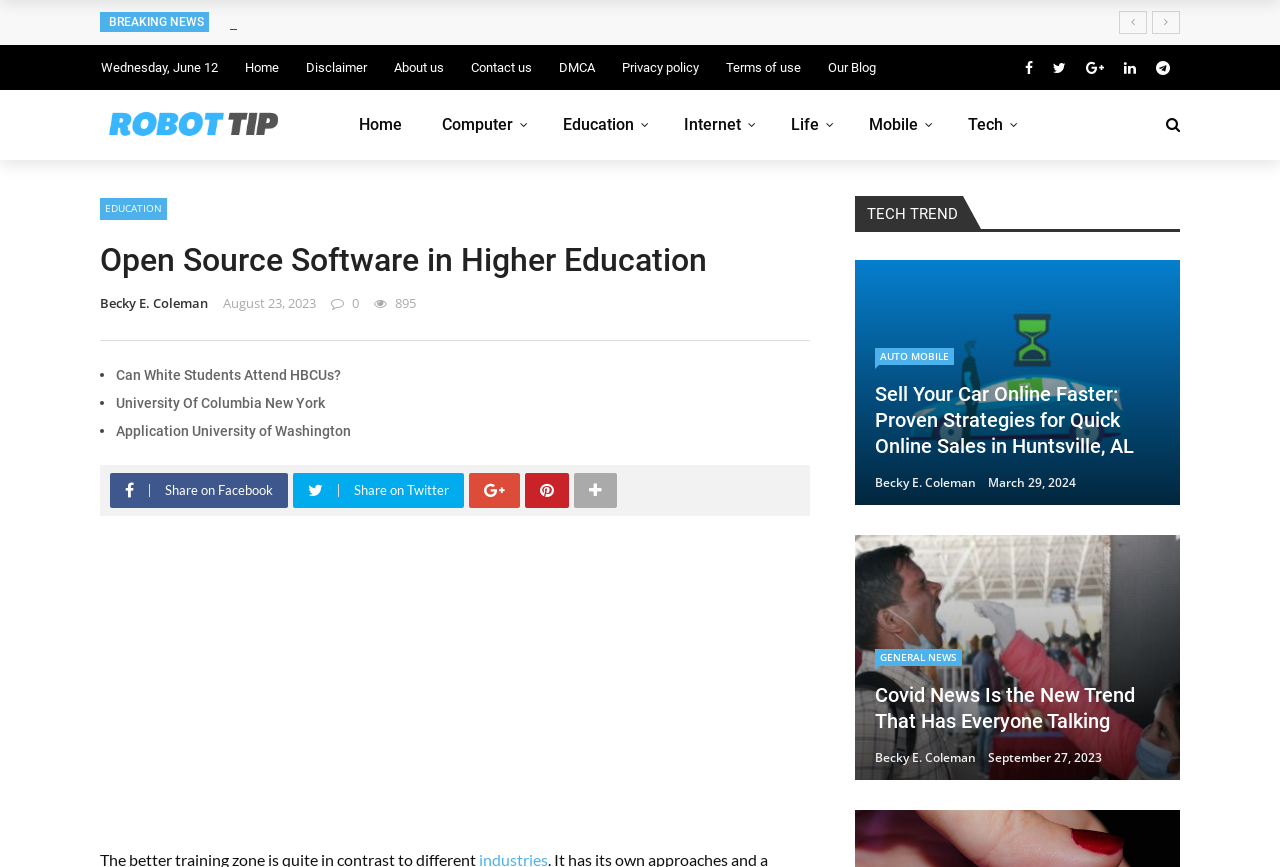Pinpoint the bounding box coordinates of the element to be clicked to execute the instruction: "View University Of Columbia New York".

[0.091, 0.455, 0.254, 0.474]